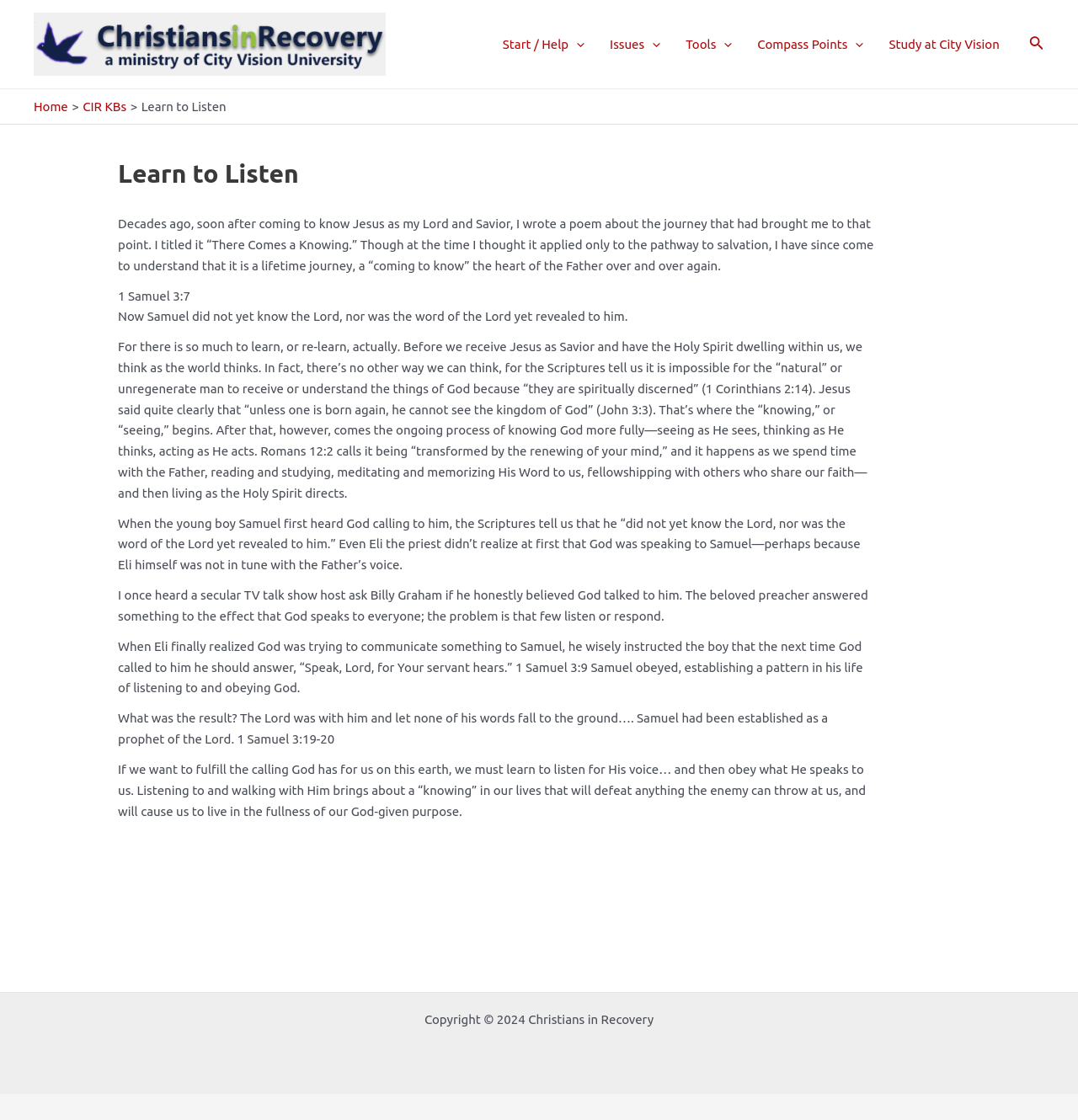Could you determine the bounding box coordinates of the clickable element to complete the instruction: "Click the Issues Menu Toggle"? Provide the coordinates as four float numbers between 0 and 1, i.e., [left, top, right, bottom].

[0.554, 0.013, 0.624, 0.066]